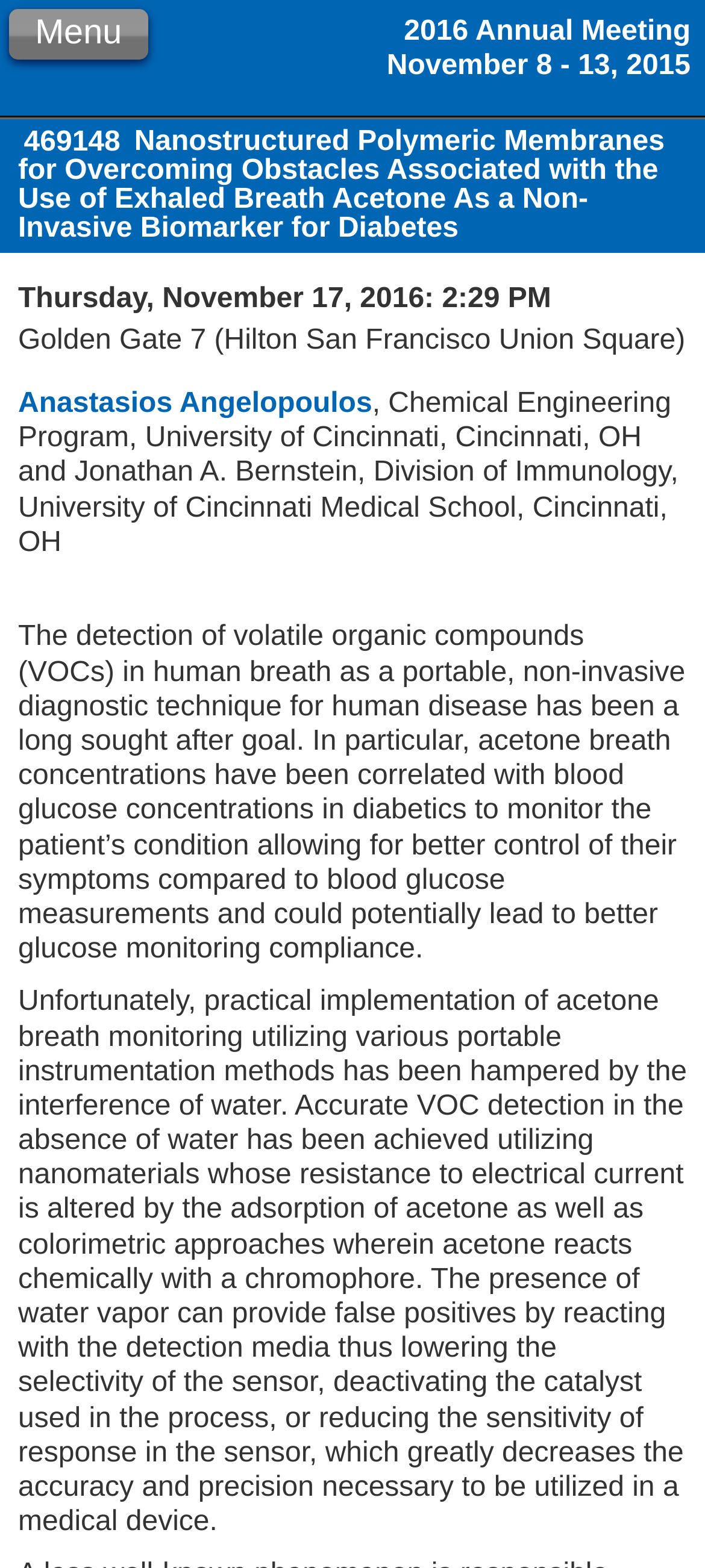What interferes with acetone breath monitoring?
Can you offer a detailed and complete answer to this question?

I found the answer by looking at the StaticText element with the text 'Unfortunately, practical implementation of acetone breath monitoring utilizing various portable instrumentation methods has been hampered by the interference of water.' which explains that water interferes with acetone breath monitoring.